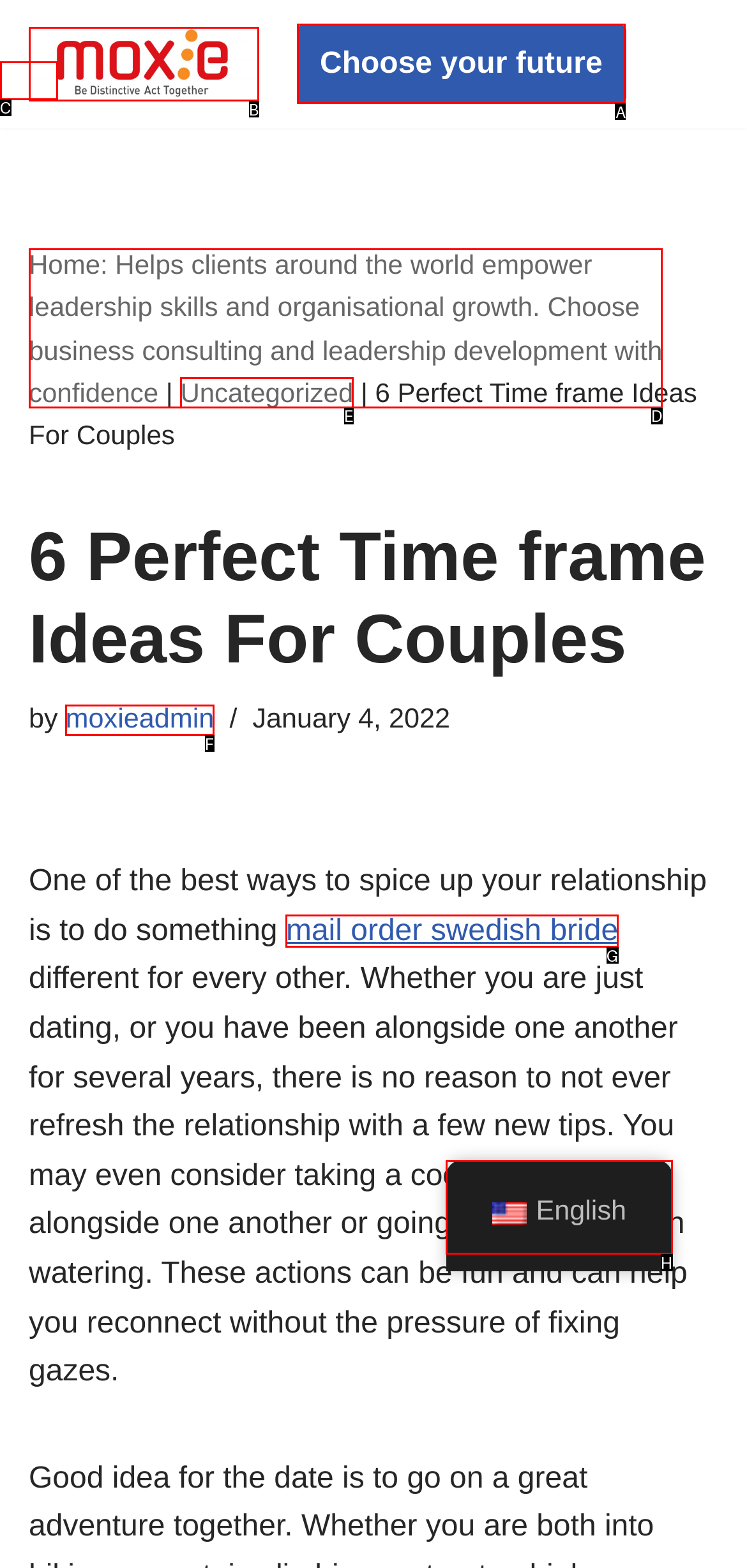Choose the letter of the option you need to click to Switch to English language. Answer with the letter only.

H